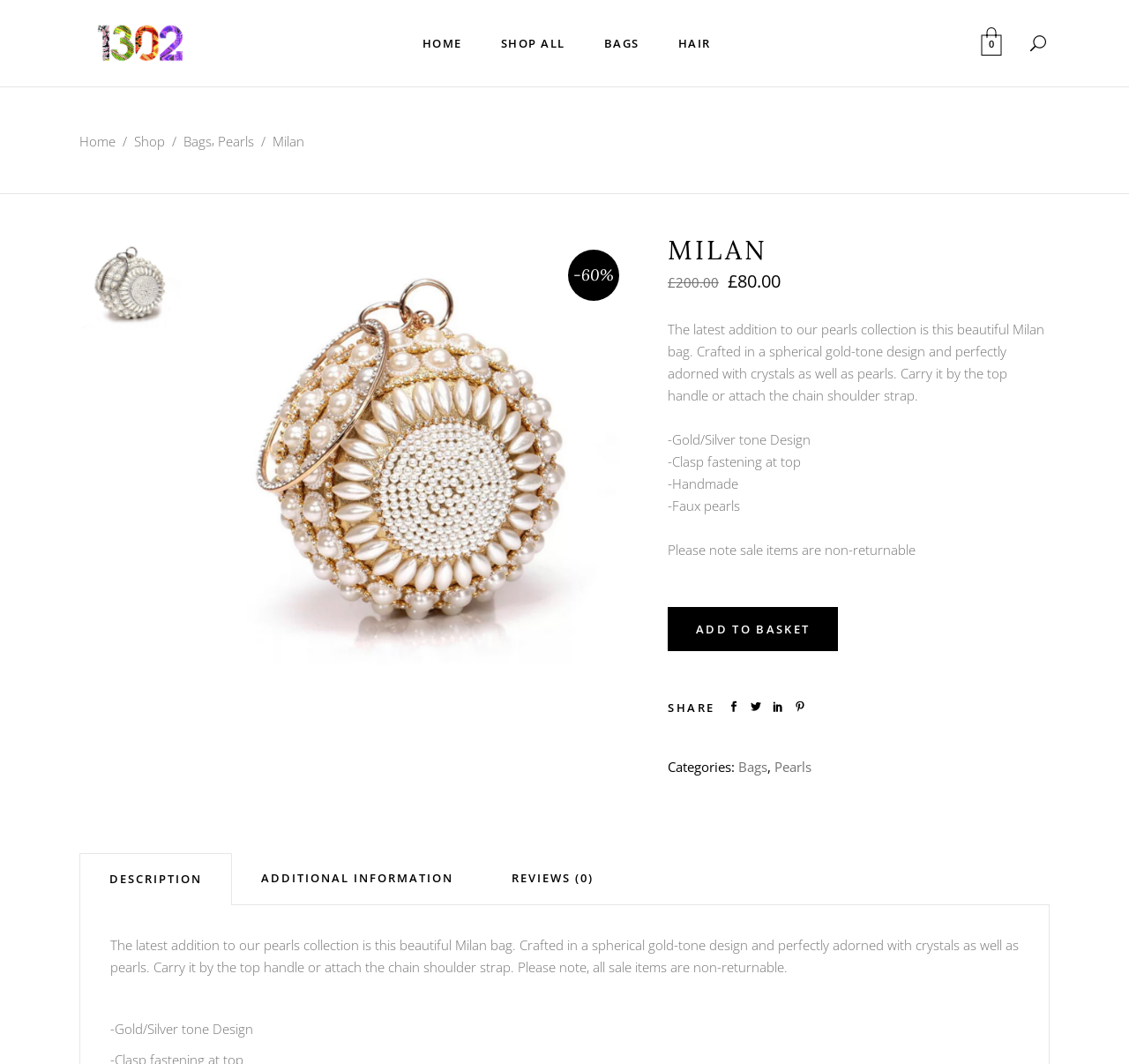Answer in one word or a short phrase: 
What is the name of the bag?

Milan